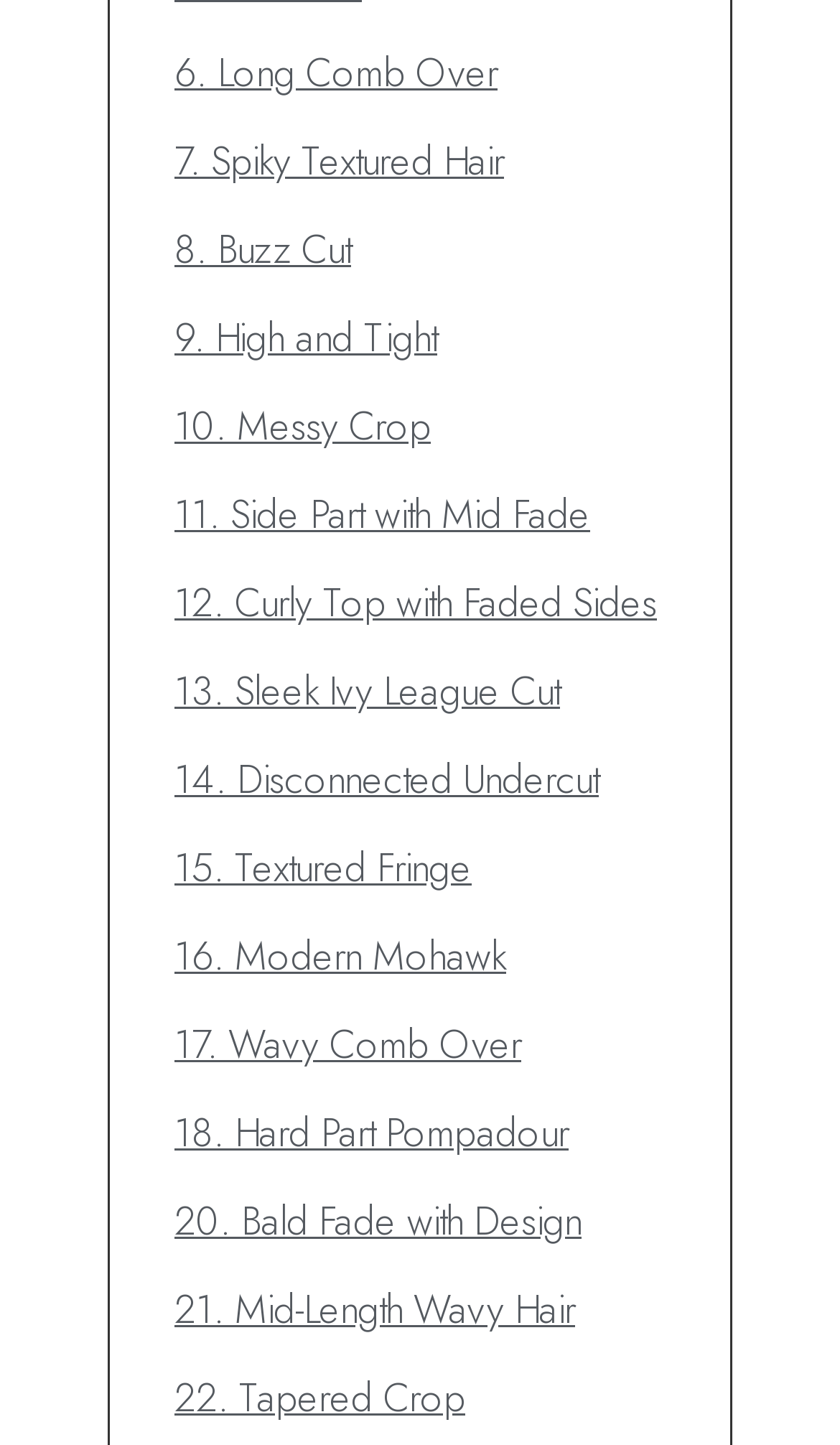Locate the bounding box of the UI element described in the following text: "17. Wavy Comb Over".

[0.208, 0.703, 0.621, 0.742]